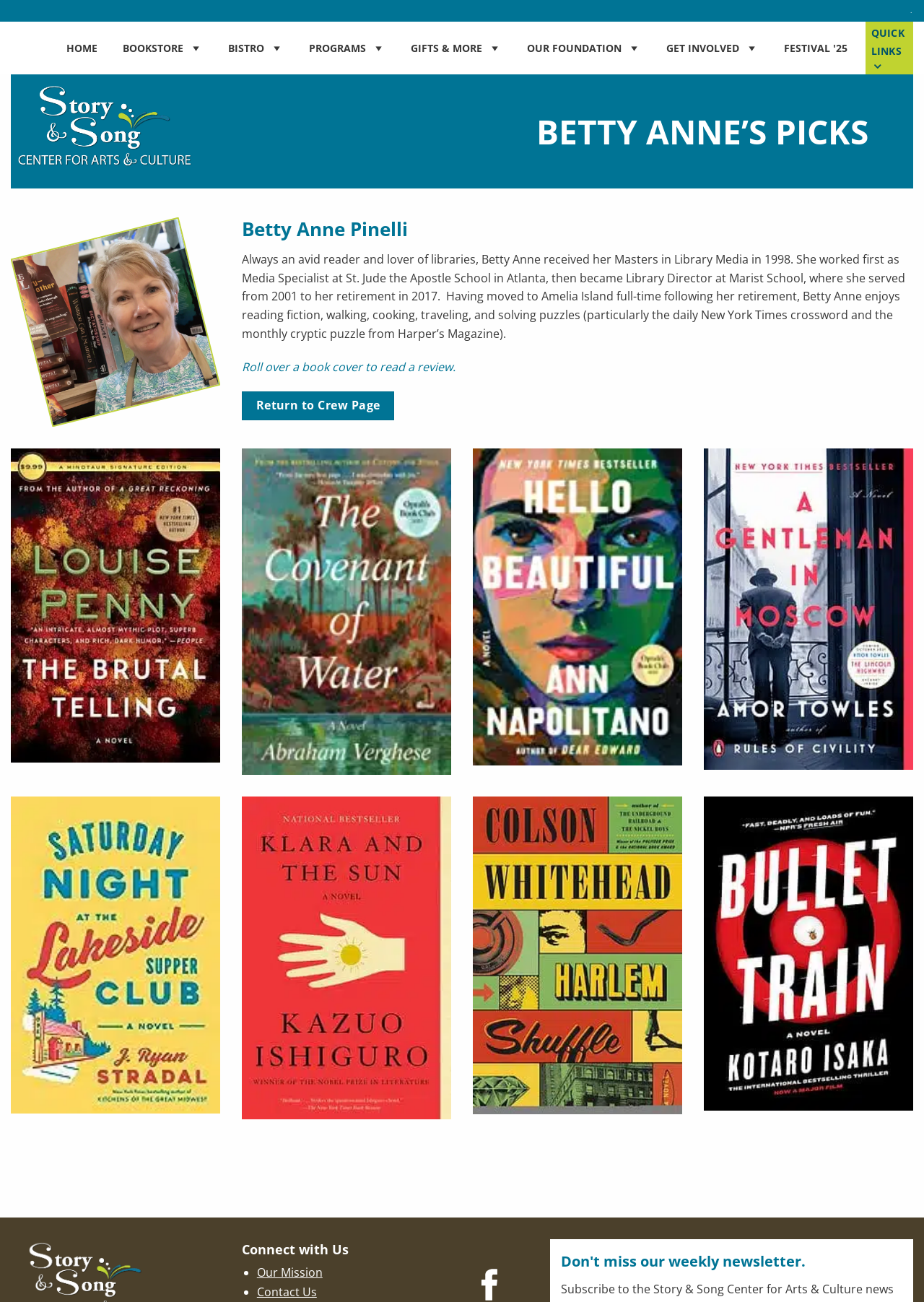Predict the bounding box of the UI element based on this description: "Festival '25".

[0.84, 0.026, 0.925, 0.048]